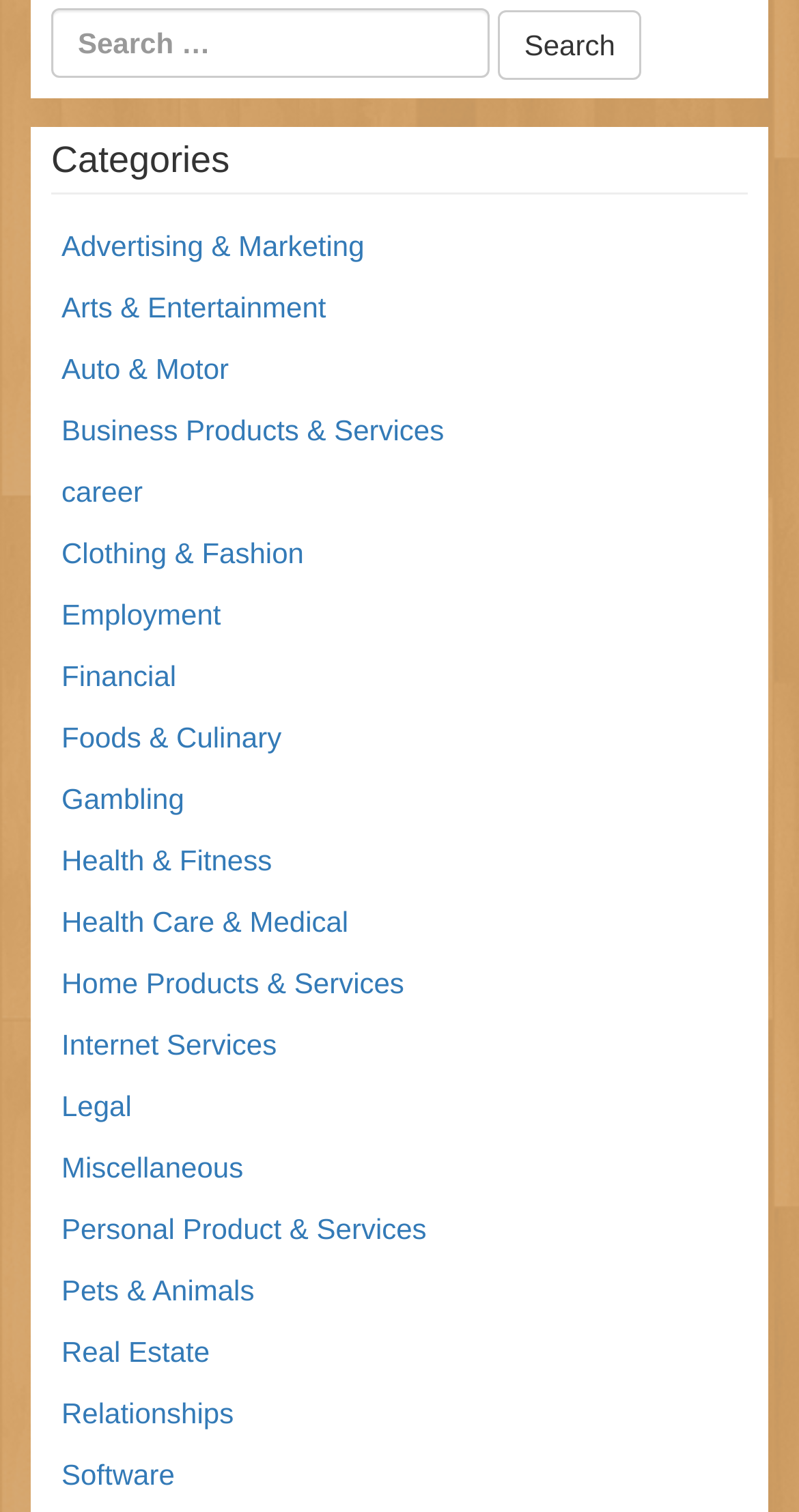Give a one-word or phrase response to the following question: What is the purpose of the search box?

To search